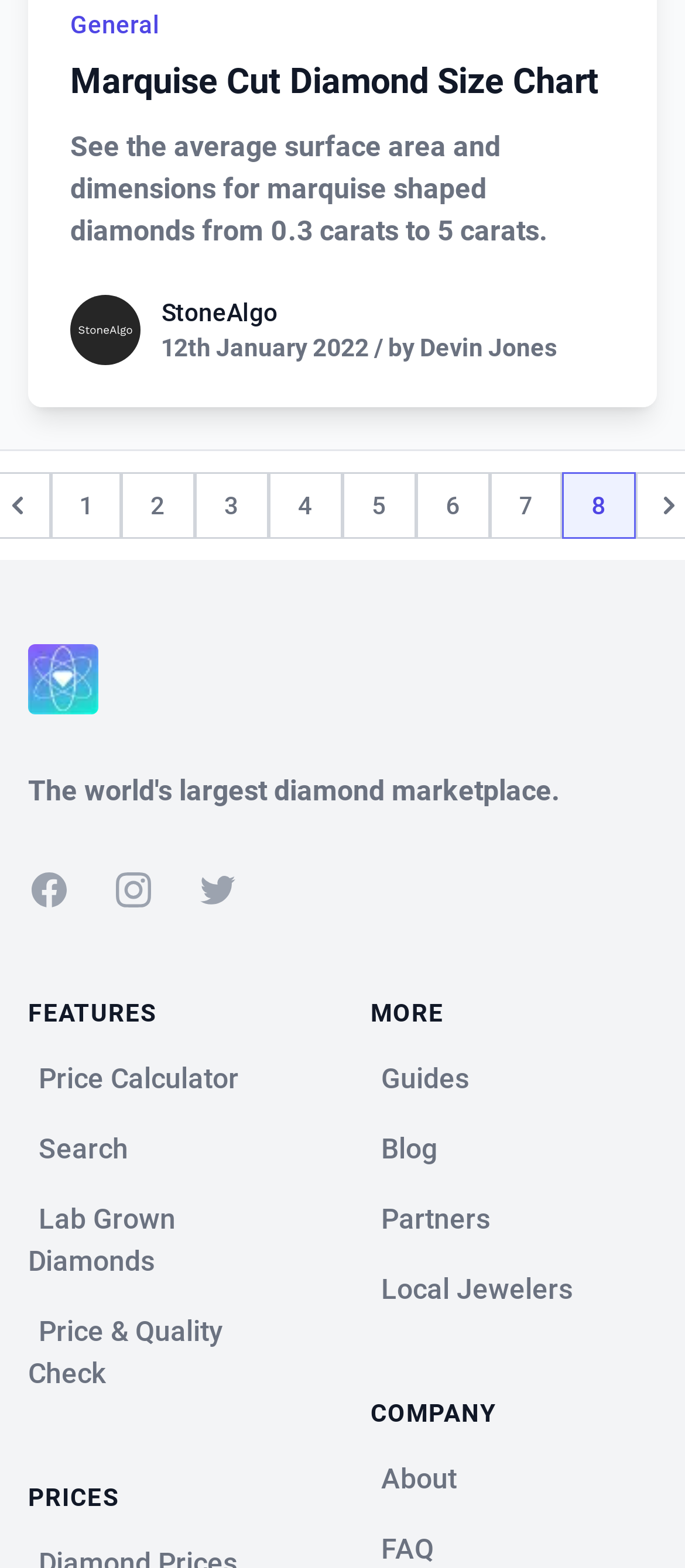Pinpoint the bounding box coordinates of the clickable area needed to execute the instruction: "Click on the 'General' link". The coordinates should be specified as four float numbers between 0 and 1, i.e., [left, top, right, bottom].

[0.103, 0.007, 0.233, 0.025]